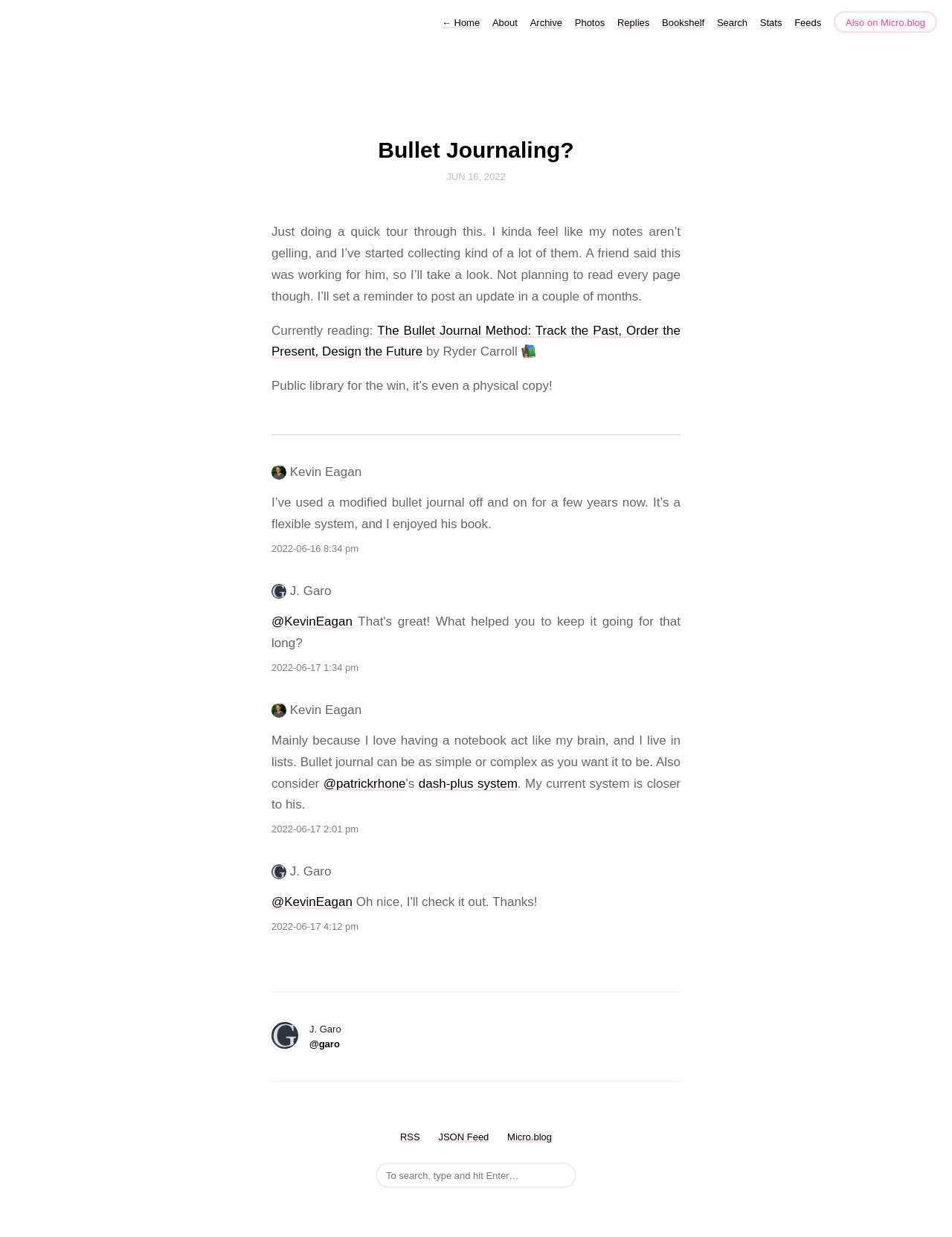Find the bounding box of the element with the following description: "Also on Micro.blog". The coordinates must be four float numbers between 0 and 1, formatted as [left, top, right, bottom].

[0.876, 0.009, 0.984, 0.026]